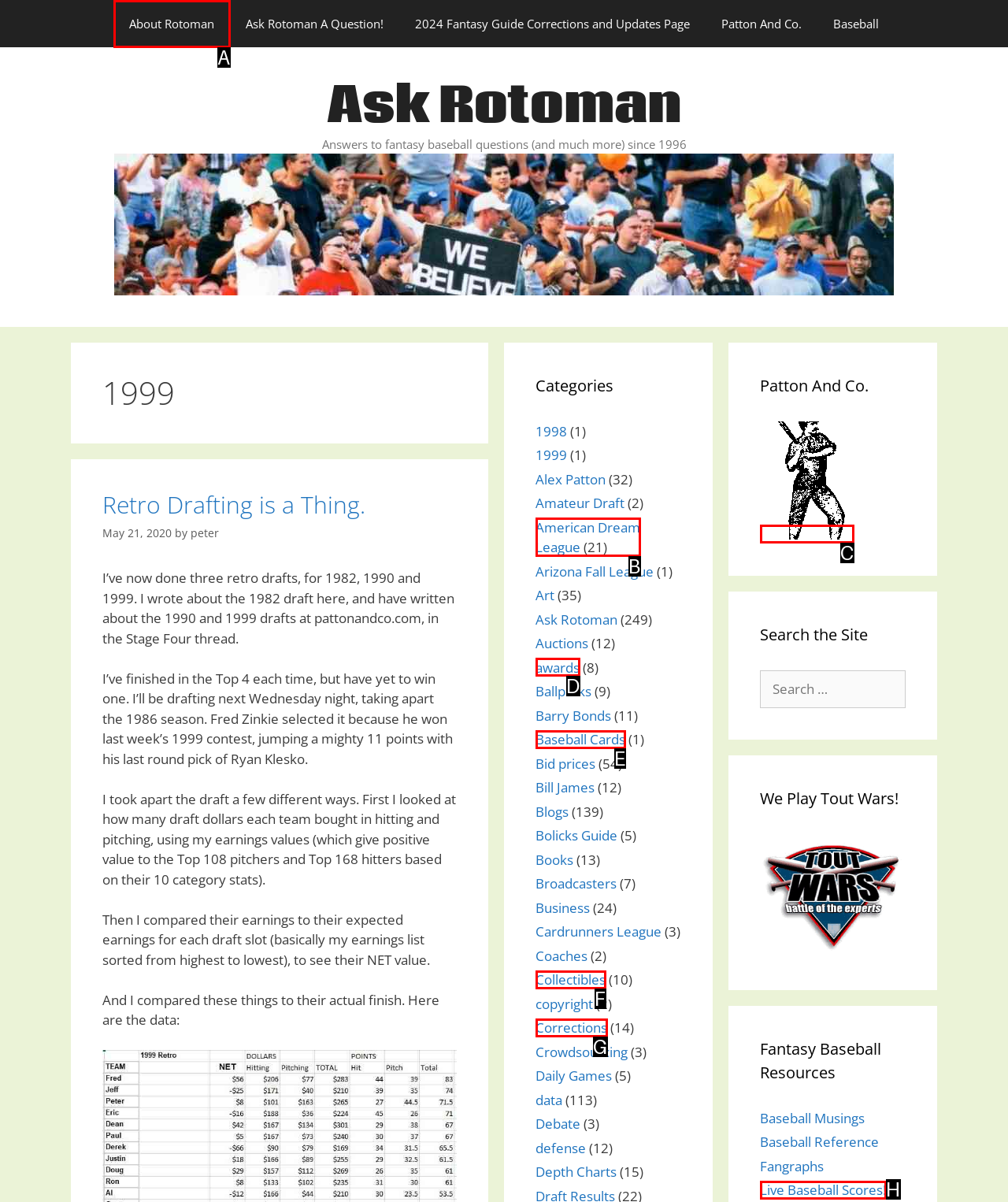Determine which HTML element corresponds to the description: parent_node: Patton And Co.. Provide the letter of the correct option.

C